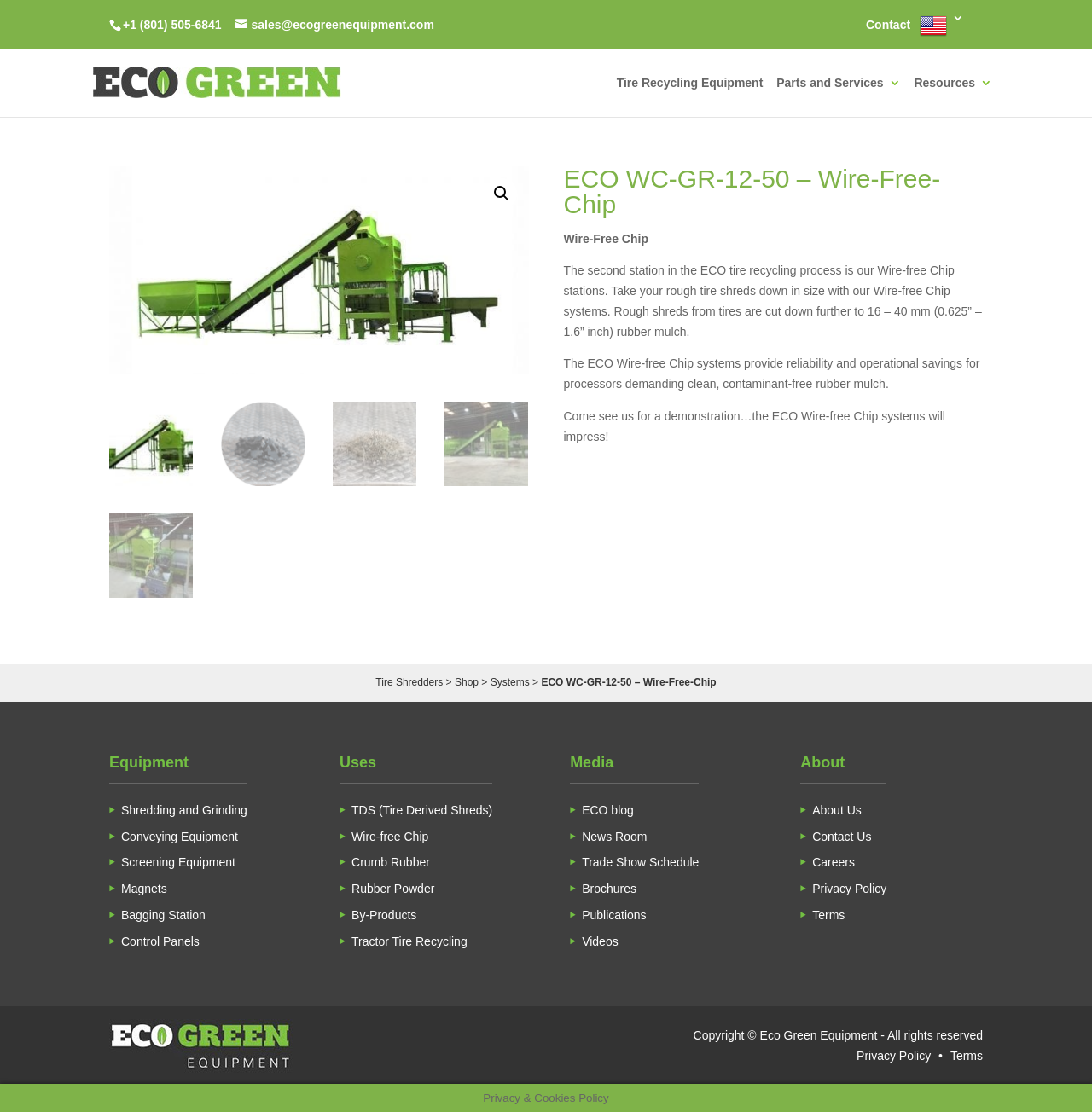Extract the top-level heading from the webpage and provide its text.

ECO WC-GR-12-50 – Wire-Free-Chip